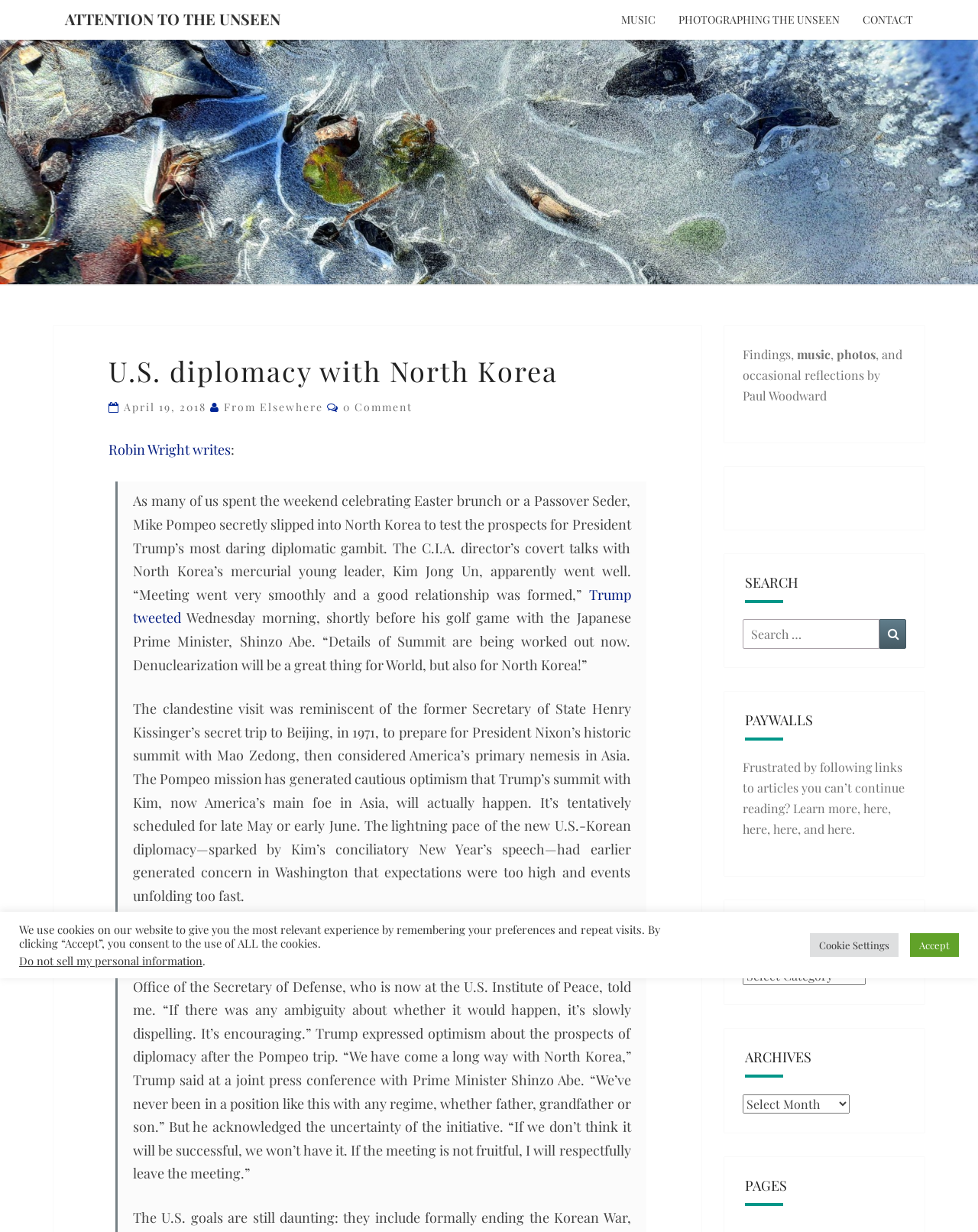Please determine the bounding box coordinates for the element with the description: "music".

[0.814, 0.281, 0.849, 0.294]